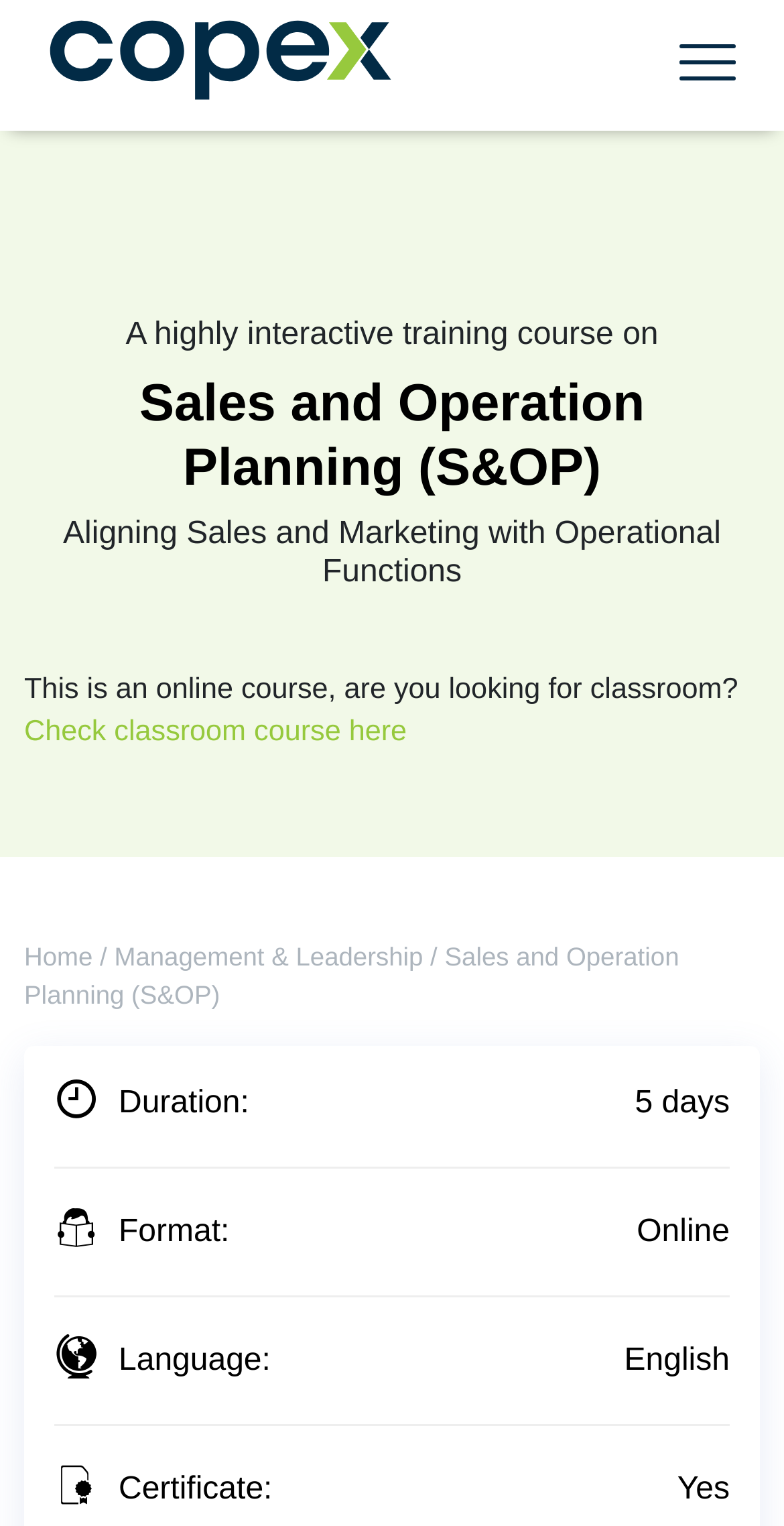Does the course provide a certificate?
Based on the visual content, answer with a single word or a brief phrase.

Yes